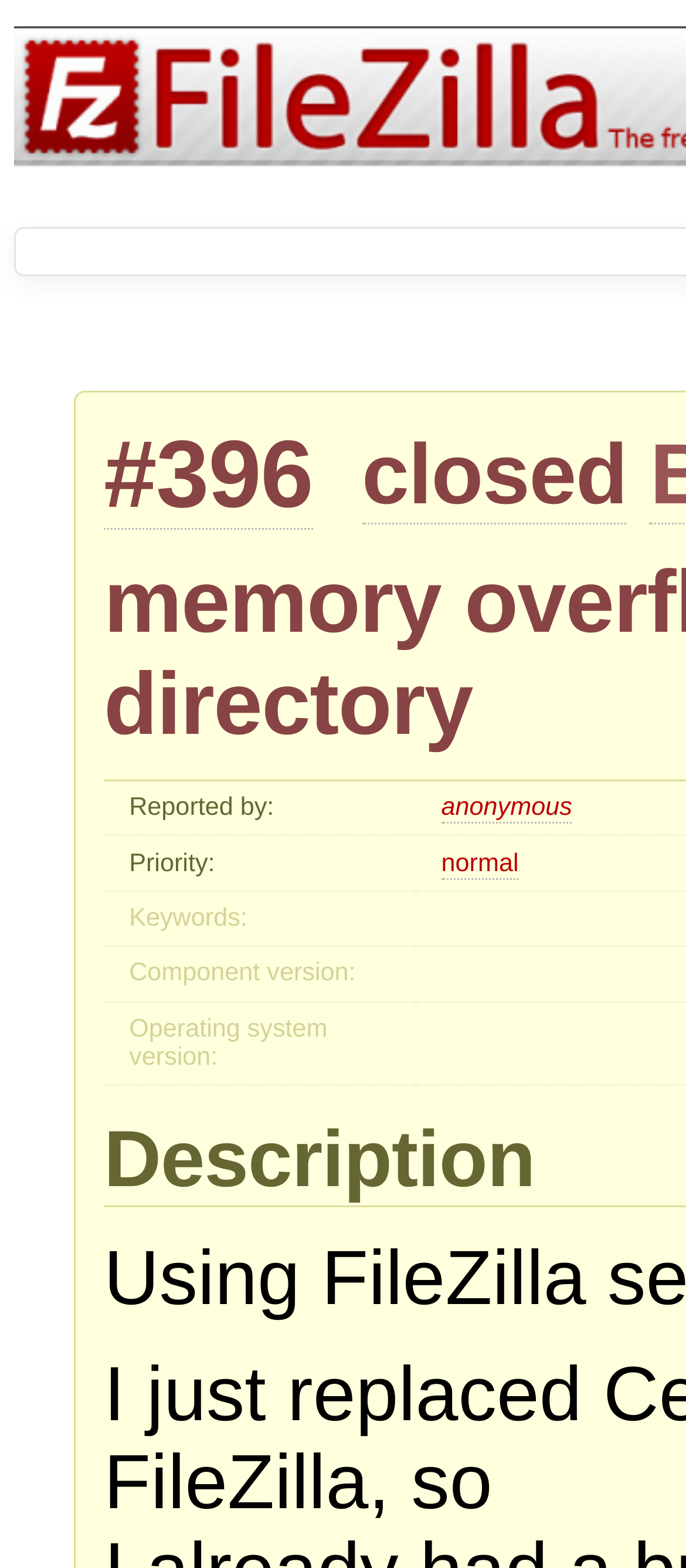Who reported the issue?
Analyze the screenshot and provide a detailed answer to the question.

The issue was reported by an anonymous user, as indicated by the link 'anonymous' under the 'Reported by:' rowheader.